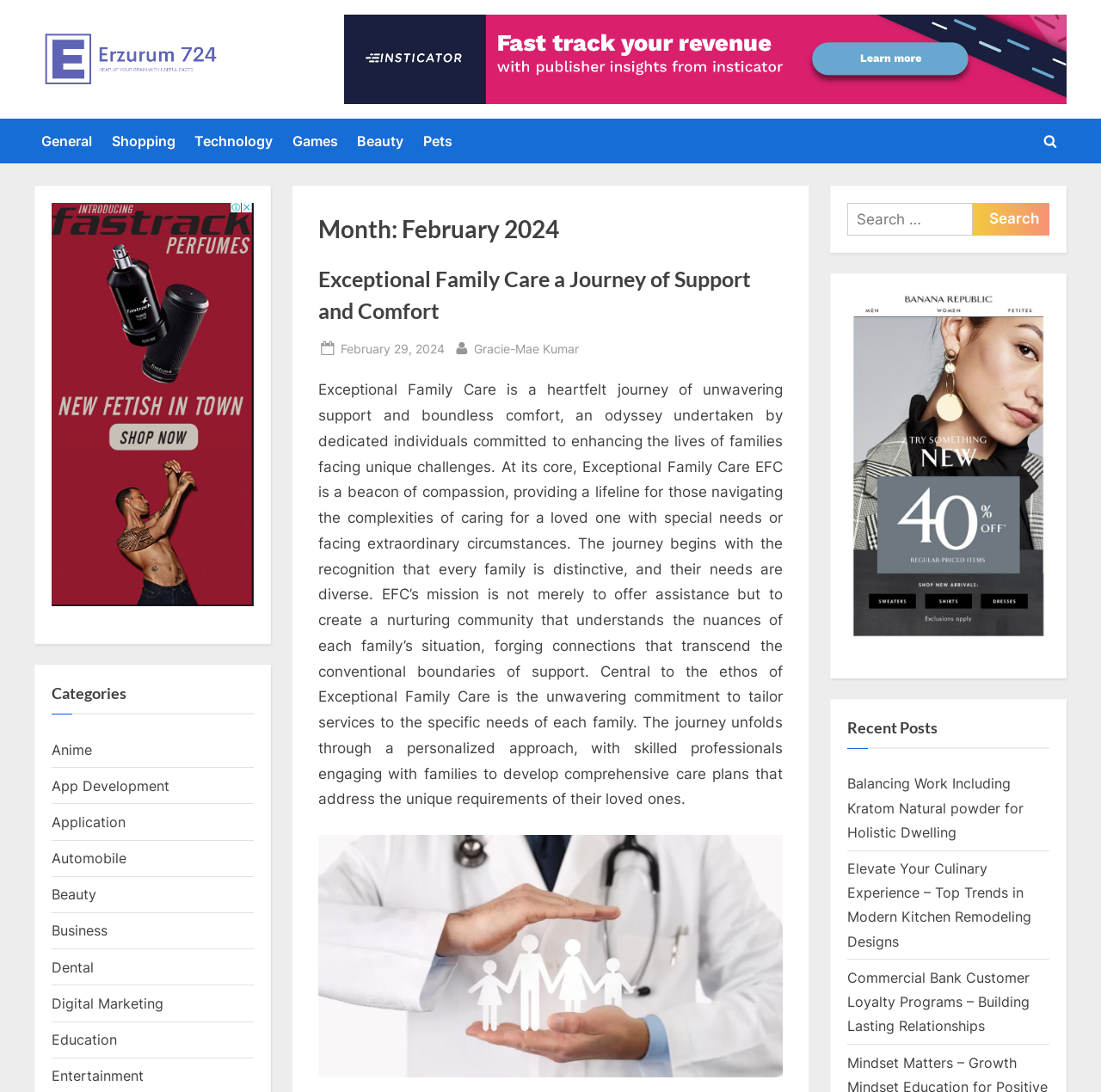How many categories are listed?
Please analyze the image and answer the question with as much detail as possible.

The categories are listed under the 'Categories' heading. By counting the number of link elements under this heading, we can see that there are 13 categories listed, including 'Anime', 'App Development', 'Application', and so on.